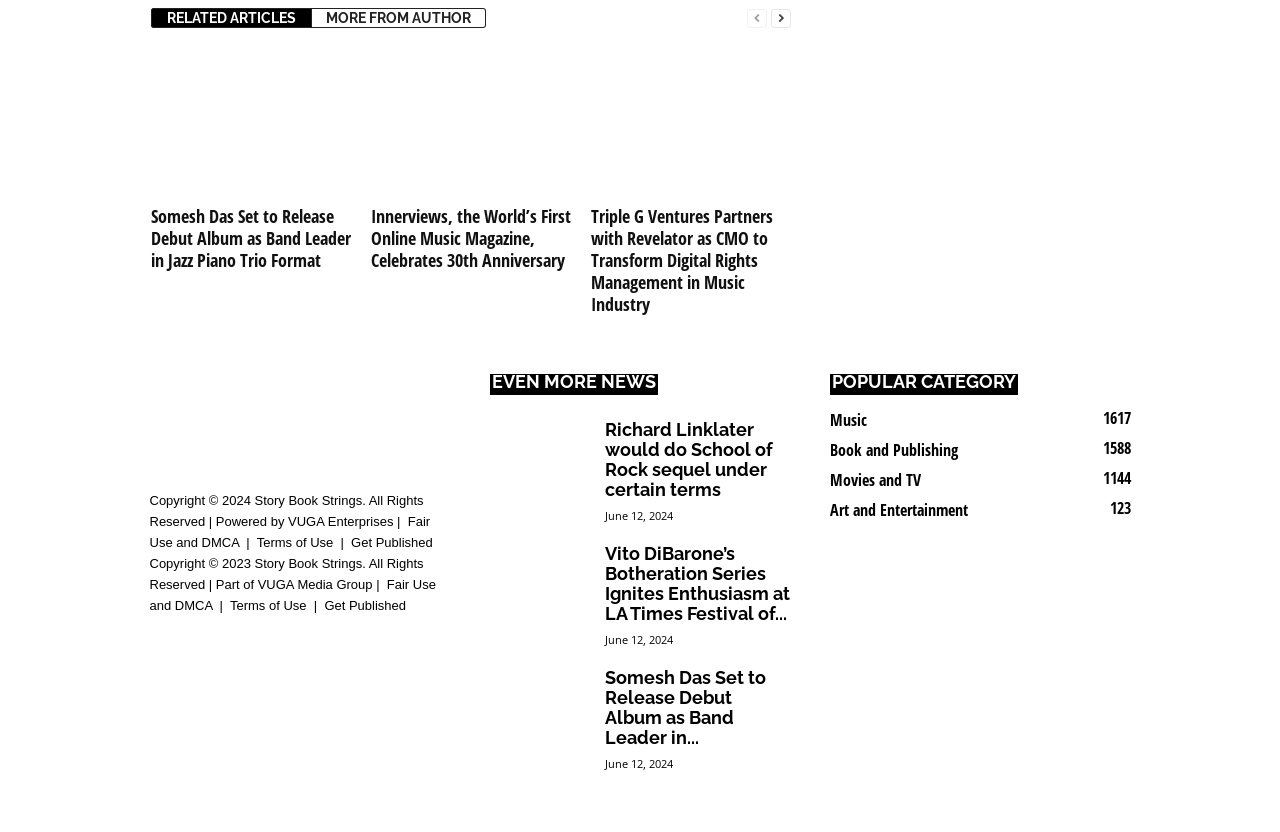Can you specify the bounding box coordinates for the region that should be clicked to fulfill this instruction: "Go to the next page".

[0.602, 0.009, 0.618, 0.034]